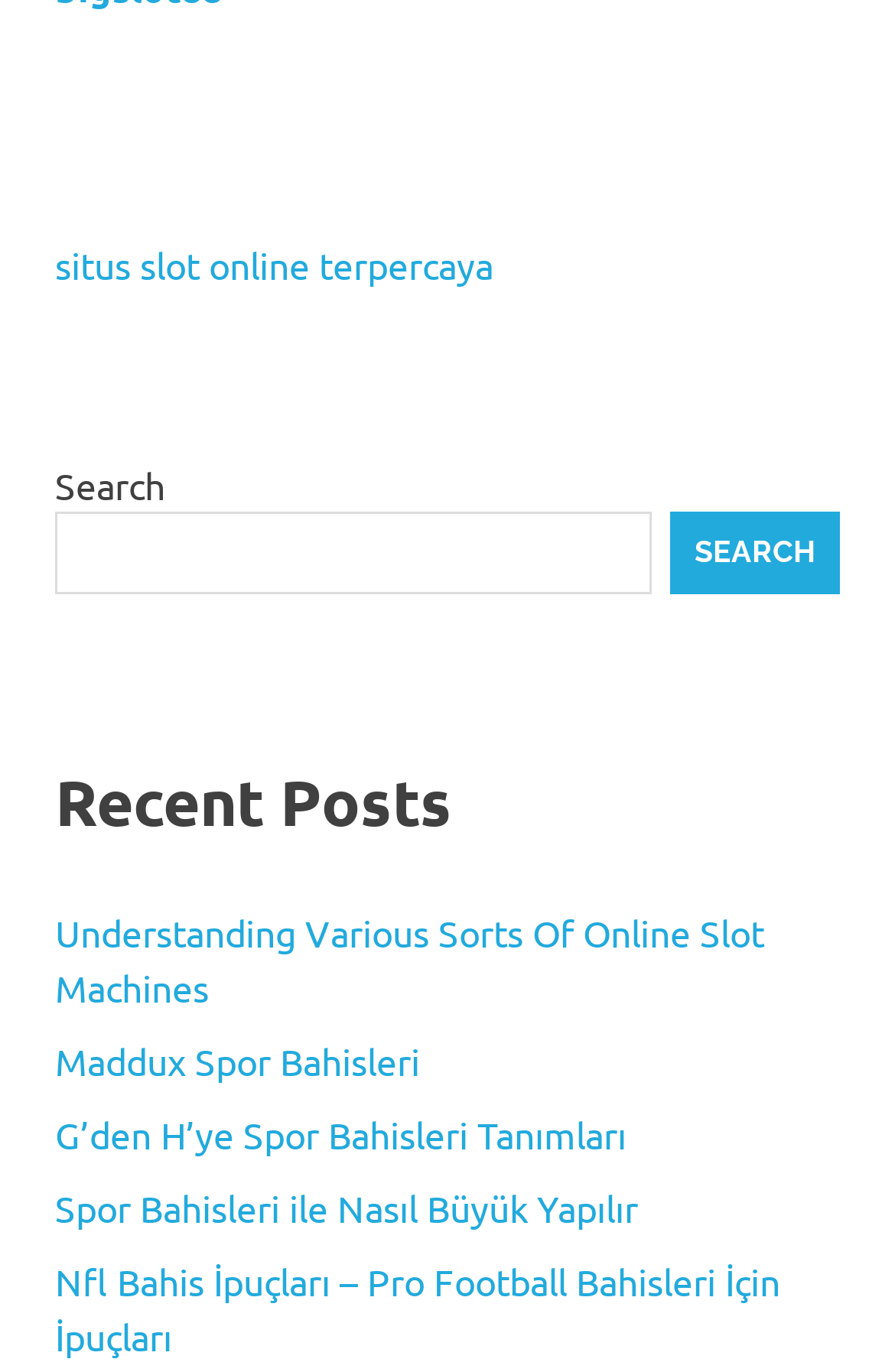Please identify the bounding box coordinates of the element on the webpage that should be clicked to follow this instruction: "search for something". The bounding box coordinates should be given as four float numbers between 0 and 1, formatted as [left, top, right, bottom].

[0.062, 0.373, 0.728, 0.433]